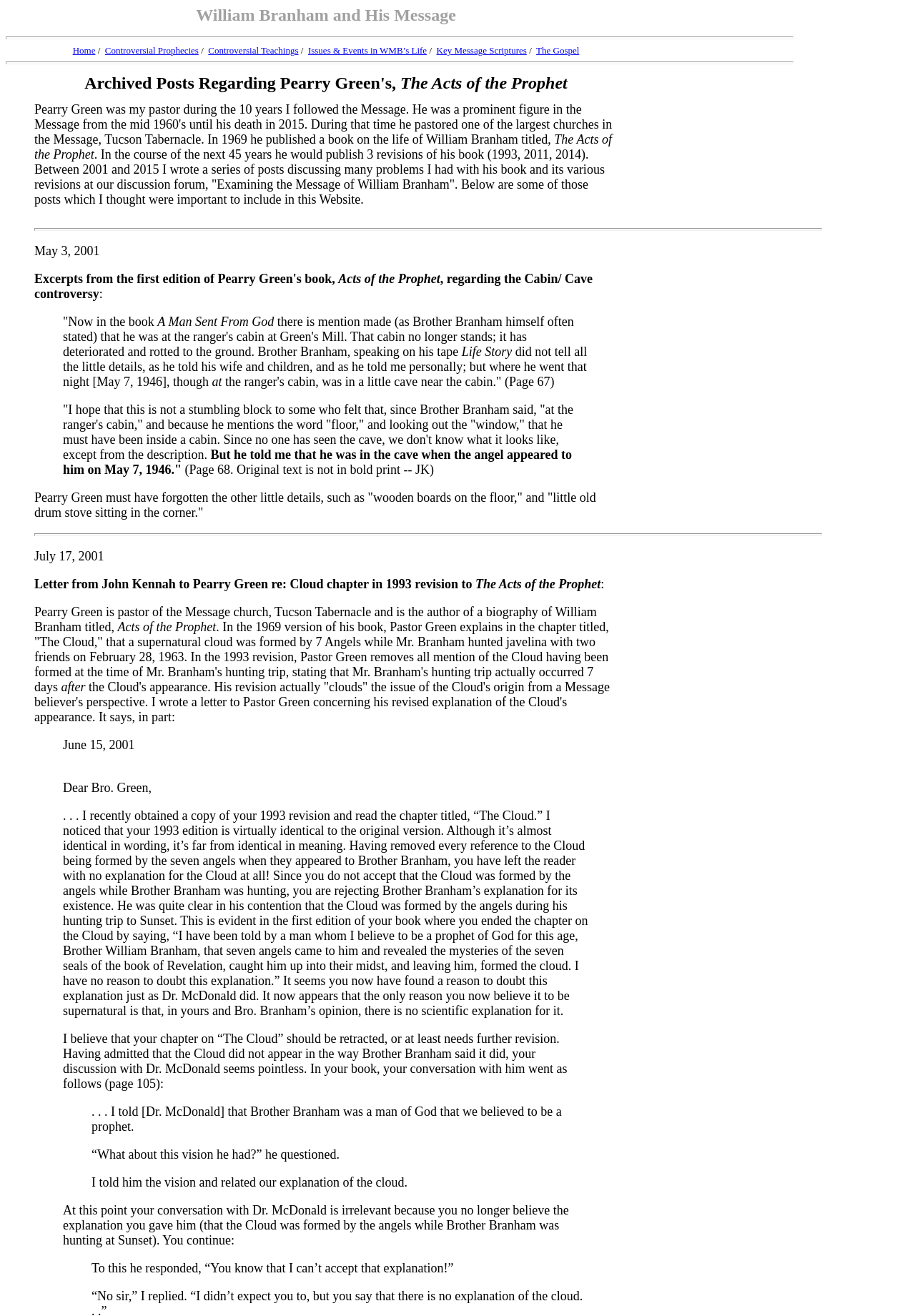Please determine the bounding box coordinates of the element's region to click in order to carry out the following instruction: "Click on 'Letter from John Kennah to Pearry Green re: Cloud chapter in 1993 revision to'". The coordinates should be four float numbers between 0 and 1, i.e., [left, top, right, bottom].

[0.038, 0.438, 0.519, 0.449]